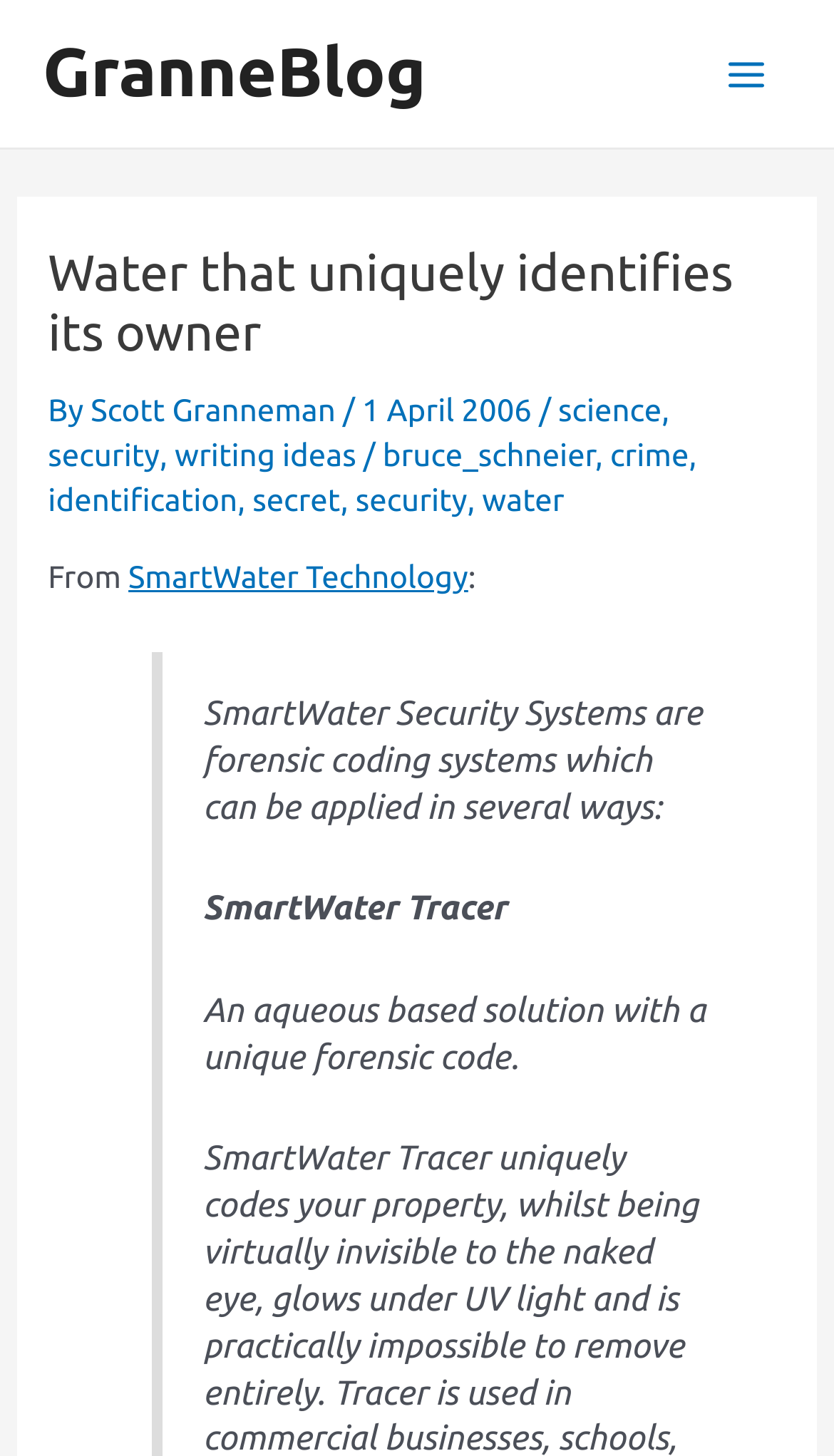Identify the coordinates of the bounding box for the element that must be clicked to accomplish the instruction: "Read more about 'identification'".

[0.058, 0.33, 0.285, 0.355]